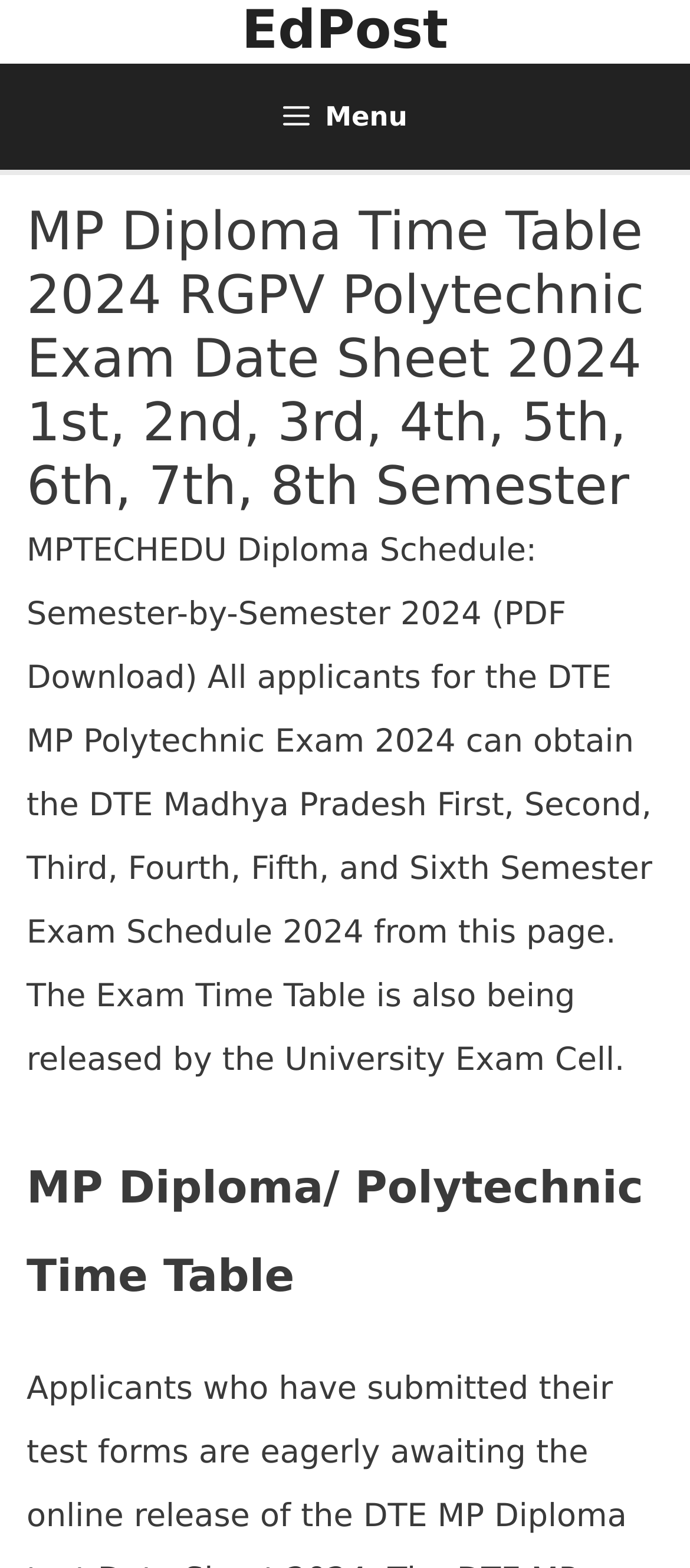Identify and provide the bounding box for the element described by: "Menu".

[0.0, 0.041, 1.0, 0.108]